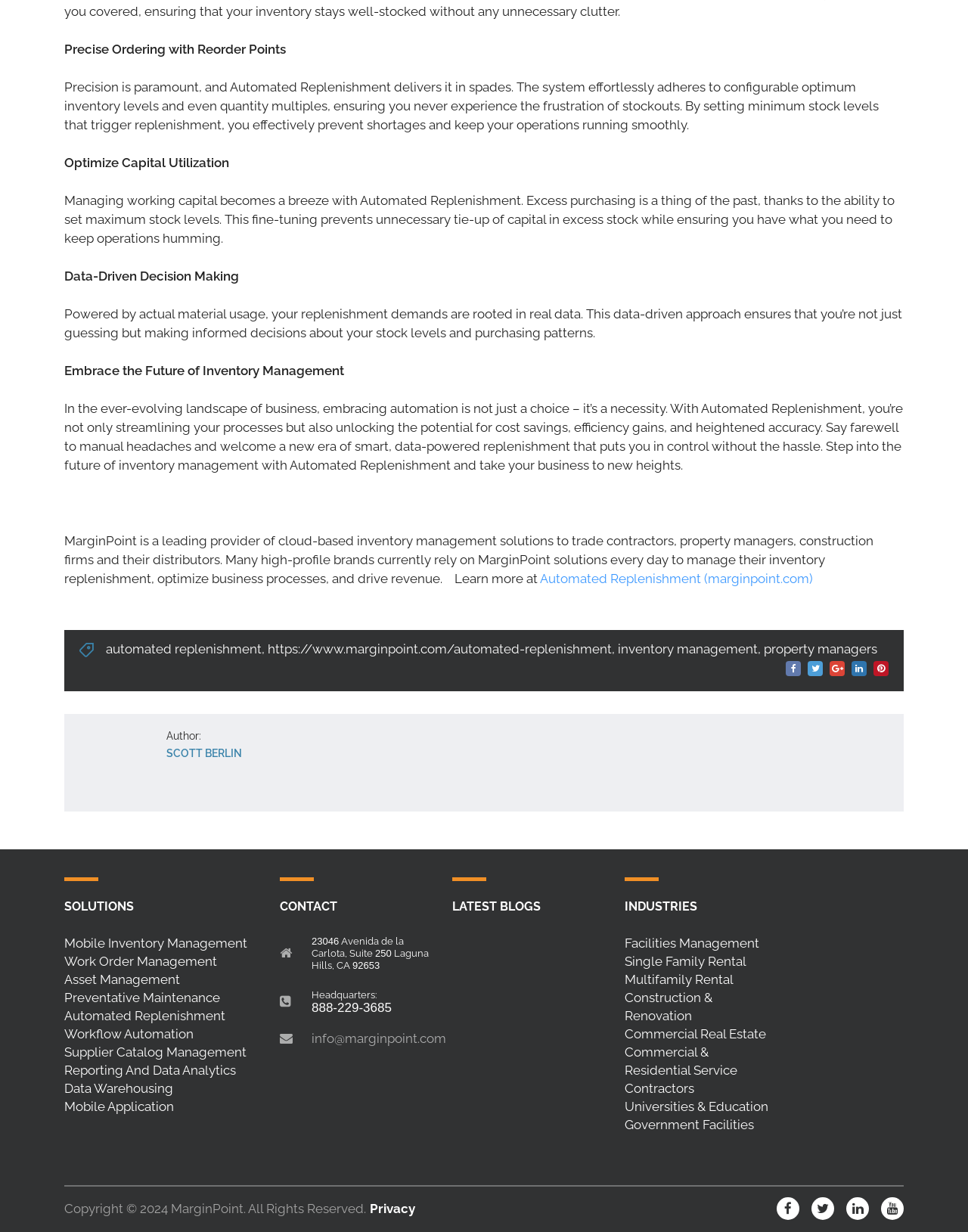Find the bounding box of the web element that fits this description: "Commercial & Residential Service Contractors".

[0.645, 0.848, 0.762, 0.889]